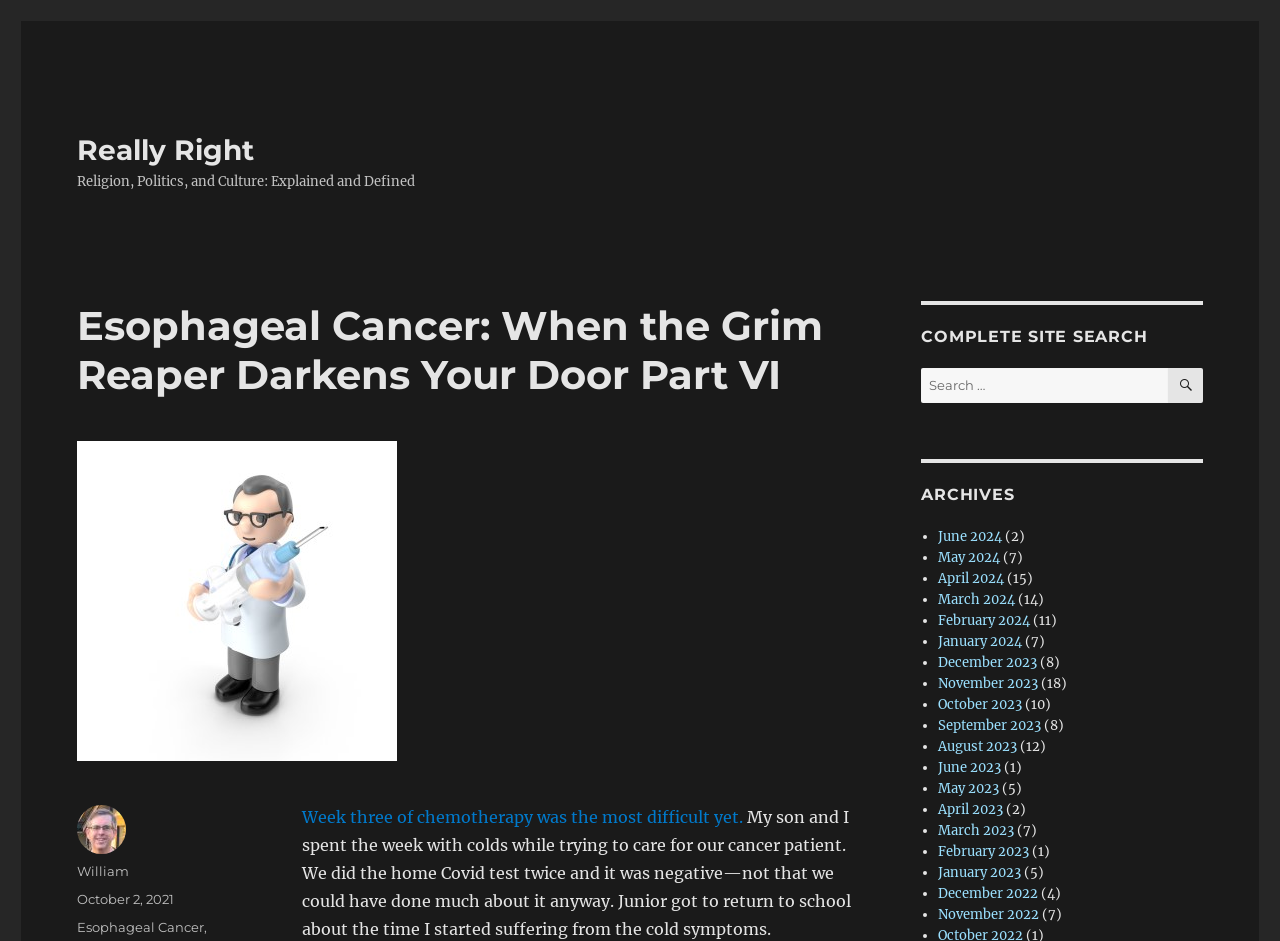Examine the screenshot and answer the question in as much detail as possible: Who is the author of the article?

The author of the article can be found in the link element with the text 'William' which is located below the heading element.